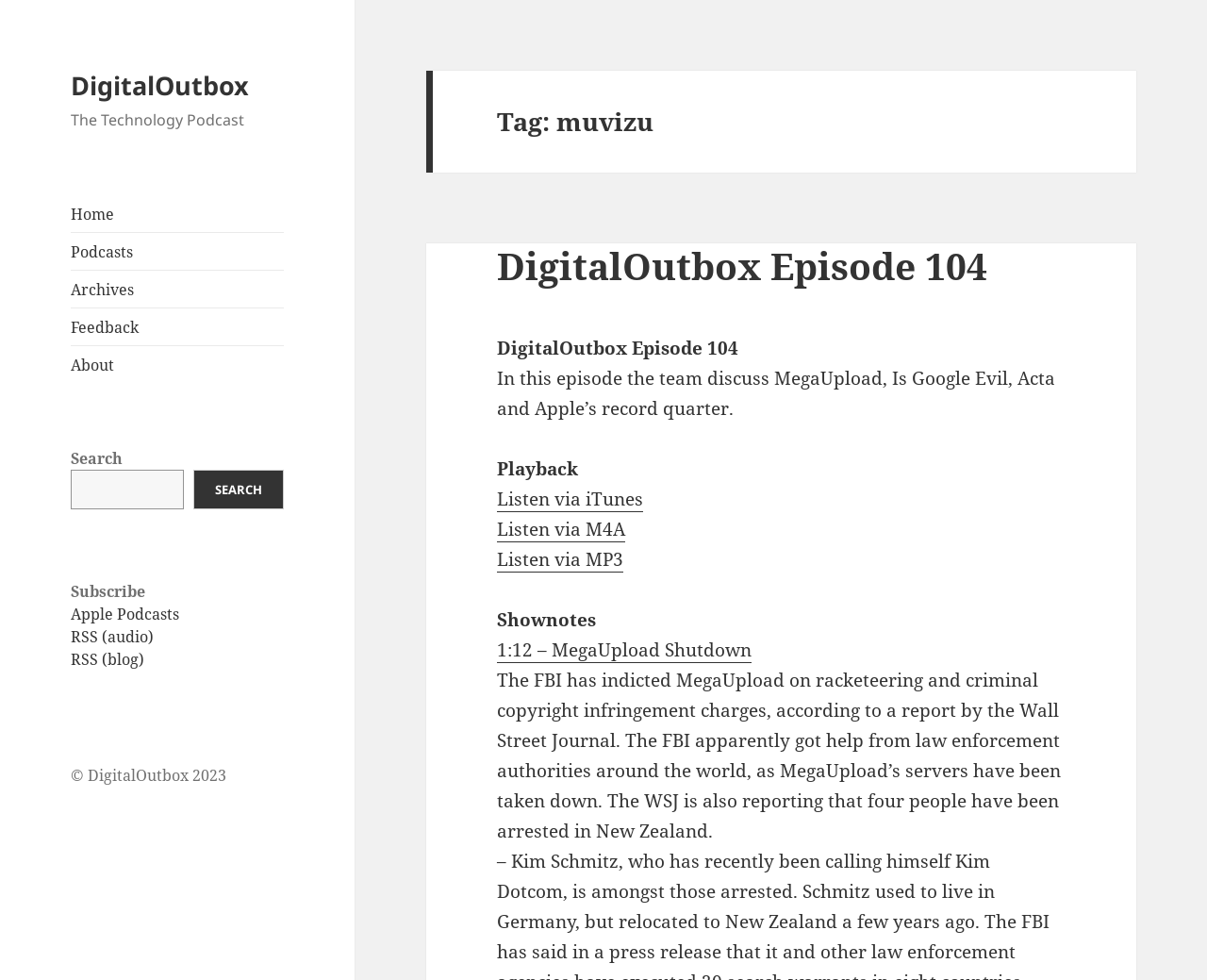Please reply to the following question with a single word or a short phrase:
How many links are in the navigation menu?

6